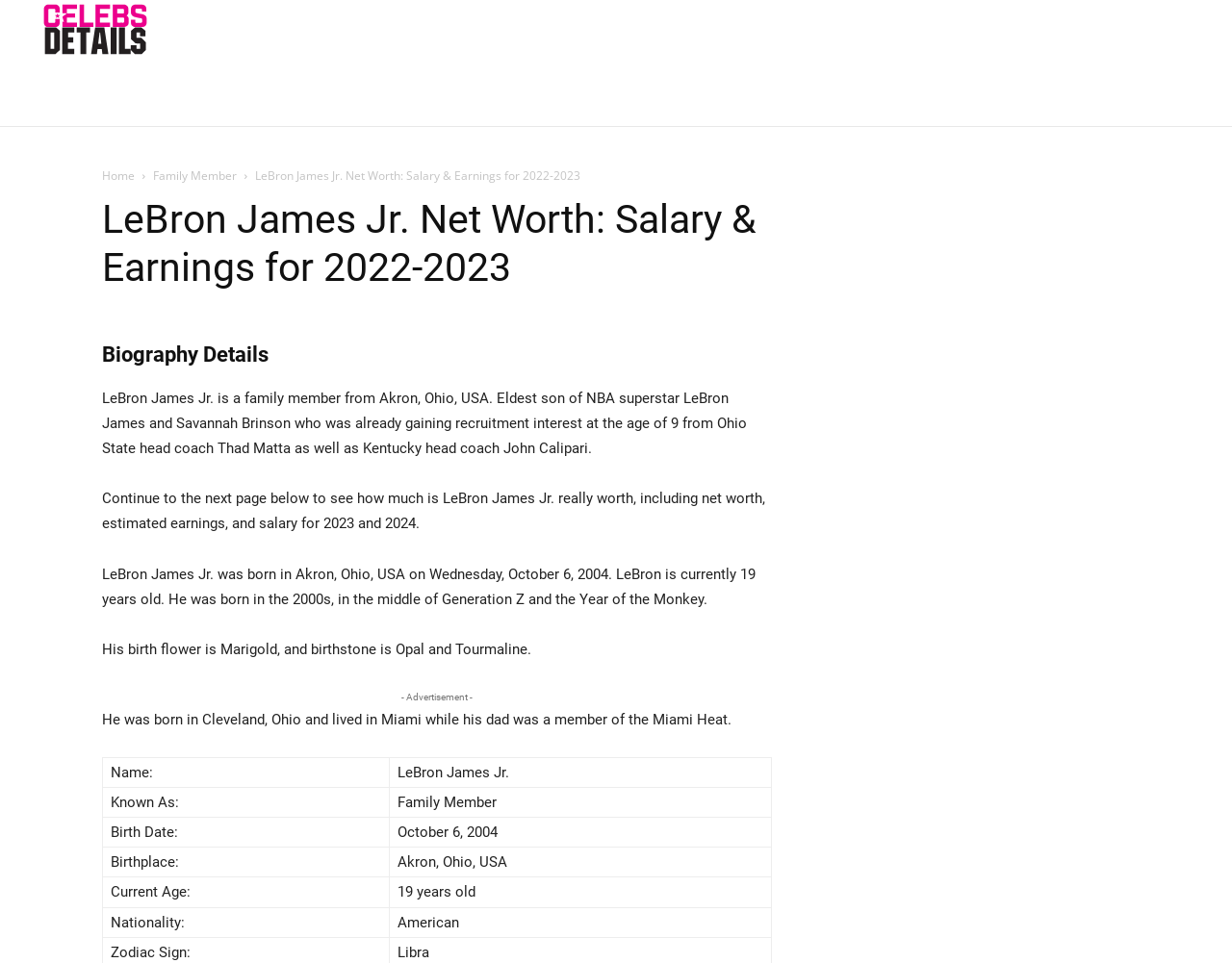Please identify the bounding box coordinates of the element that needs to be clicked to execute the following command: "Click on the 'Home' link". Provide the bounding box using four float numbers between 0 and 1, formatted as [left, top, right, bottom].

[0.083, 0.174, 0.109, 0.191]